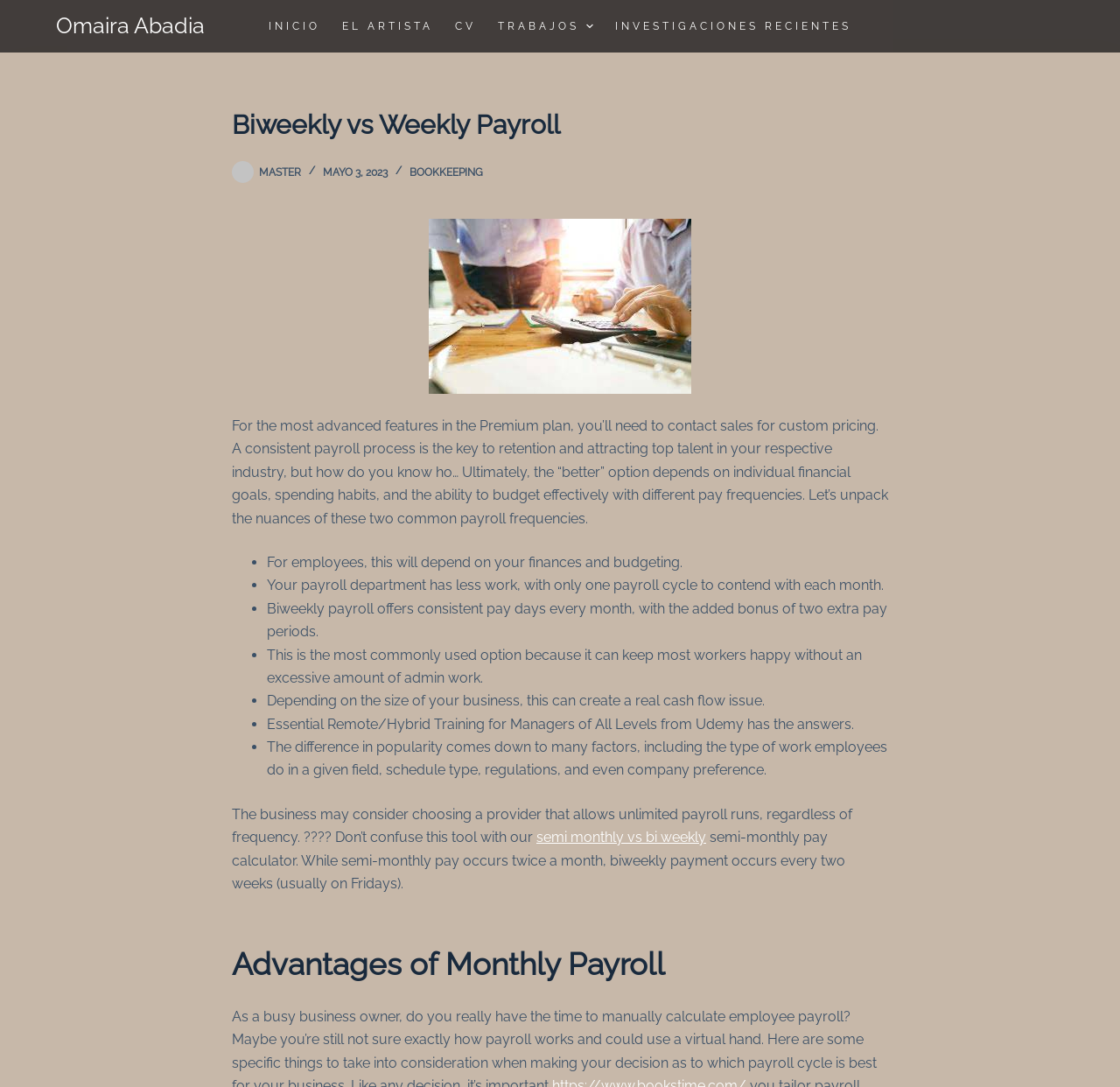Please determine the bounding box coordinates for the UI element described as: "aria-label="Search query" name="query" placeholder="Search…"".

None